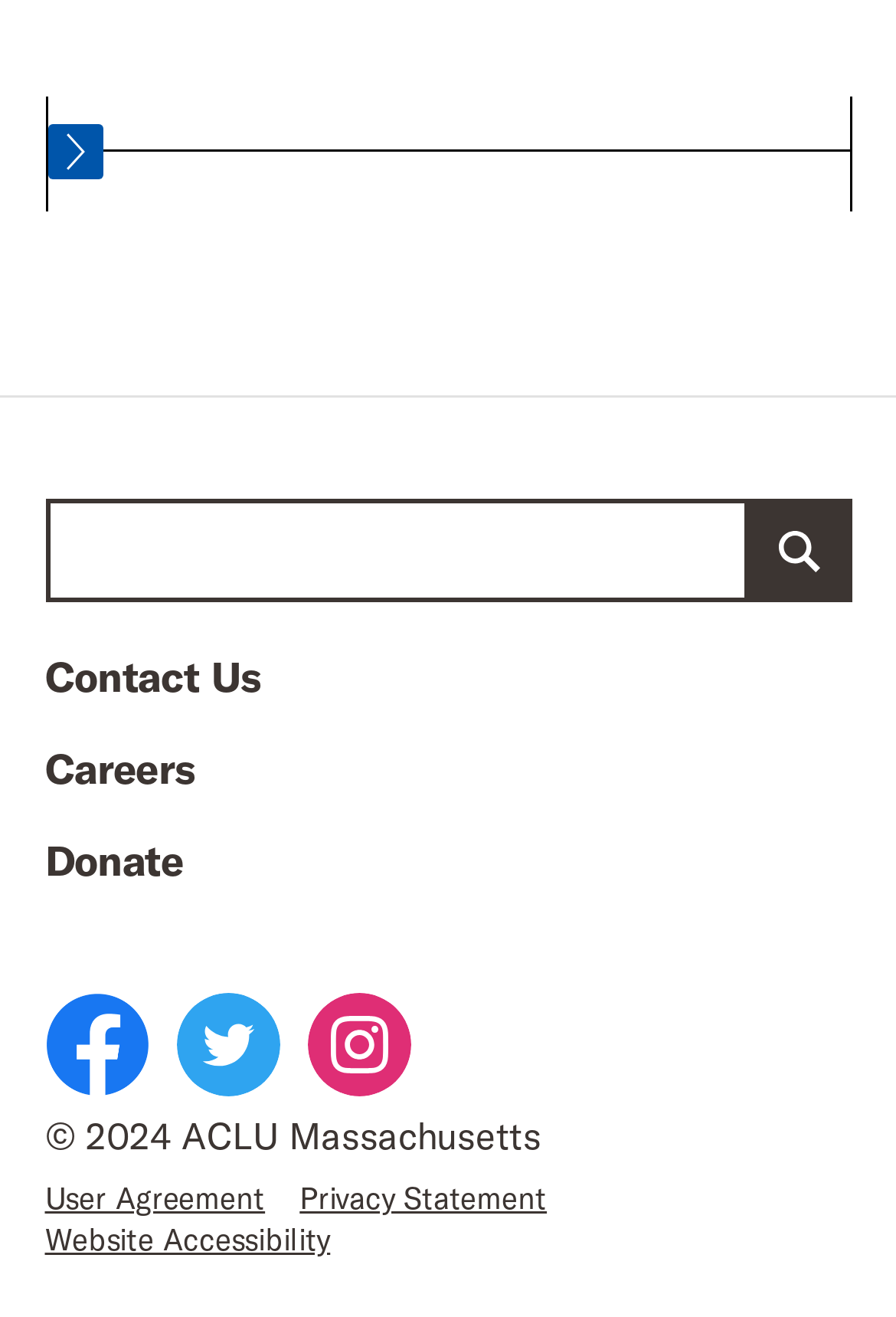What is the copyright year of the webpage?
Refer to the screenshot and deliver a thorough answer to the question presented.

The static text '© 2024 ACLU Massachusetts' is located at the bottom of the webpage, indicating that the webpage's copyright year is 2024.